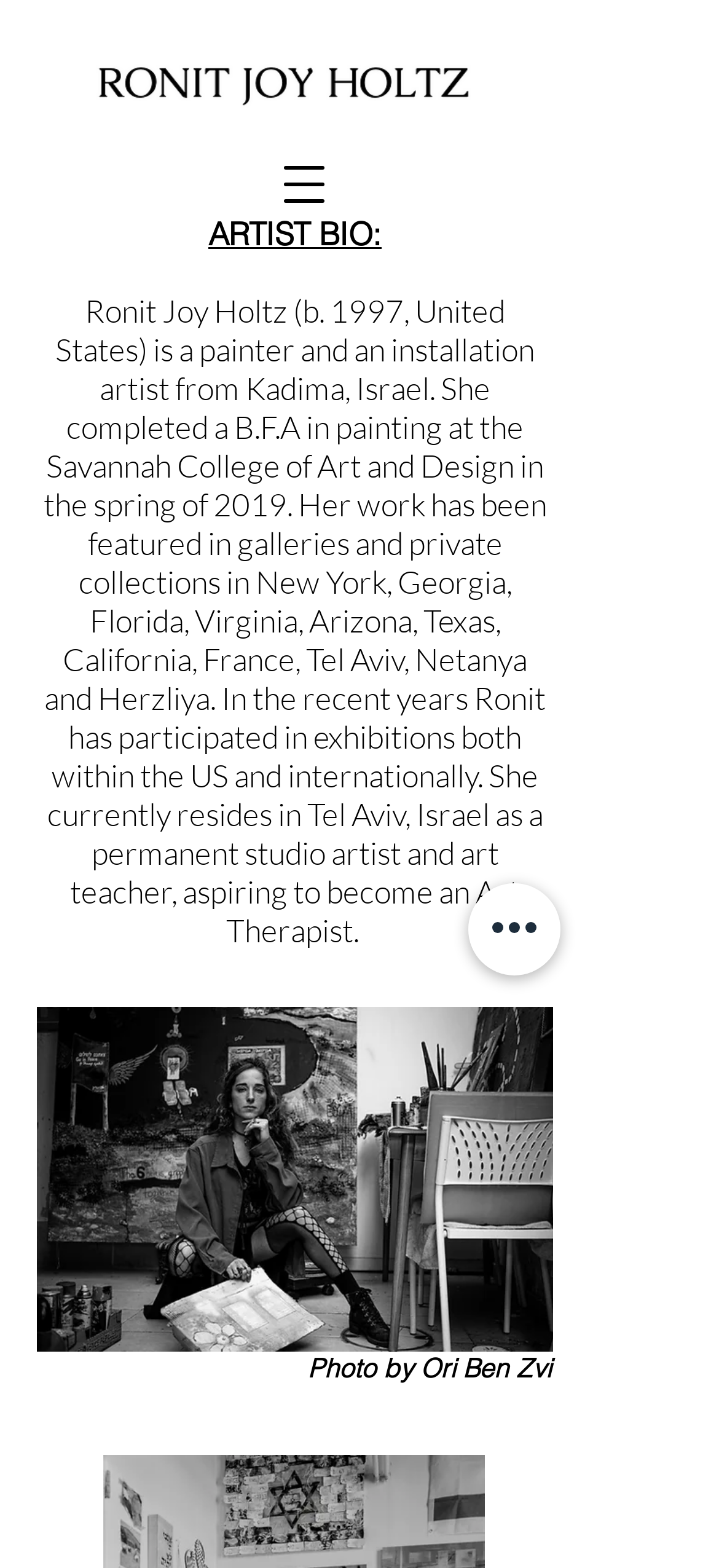Describe all the key features of the webpage in detail.

The webpage is about Ronit Joy Holtz, an artist. At the top left of the page, there is a small image, likely a logo or a profile picture. Next to it, on the top center, is a button to open a navigation menu. Below the navigation button, there is a section with a heading "ARTIST BIO:" followed by a brief biography of Ronit Joy Holtz, which describes her background, education, and artistic experience. This section takes up most of the top half of the page.

On the right side of the biography section, there is a larger image, likely a artwork or a photo related to Ronit Joy Holtz. Below this image, there is a caption "Photo by Ori Ben Zvi" indicating the photographer's credit.

At the bottom right of the page, there is another button labeled "Quick actions", which may provide additional functionality or links.

Overall, the webpage appears to be a simple and clean layout, with a focus on showcasing Ronit Joy Holtz's artistic background and work.